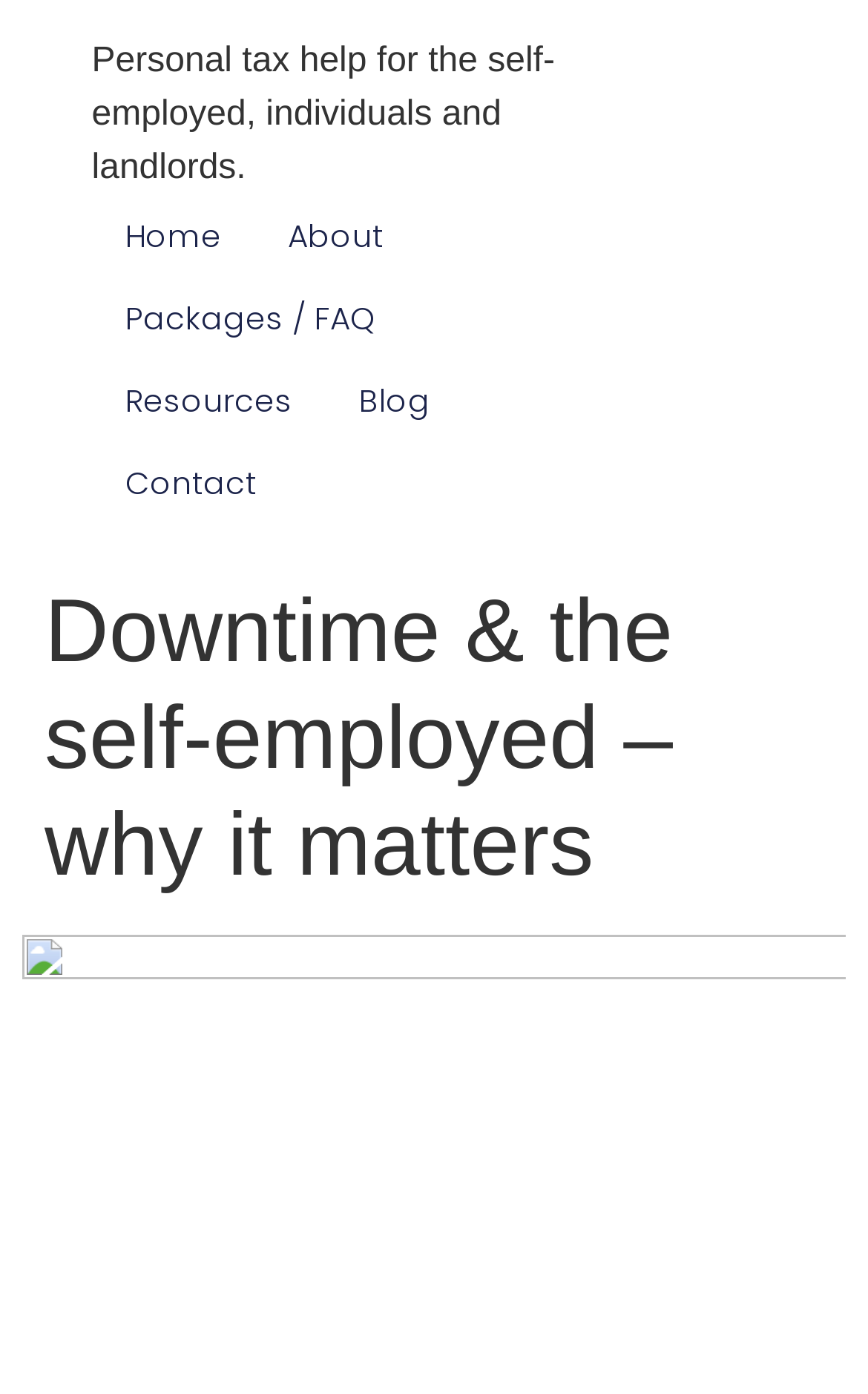What type of help is provided?
Based on the image, provide your answer in one word or phrase.

Personal tax help